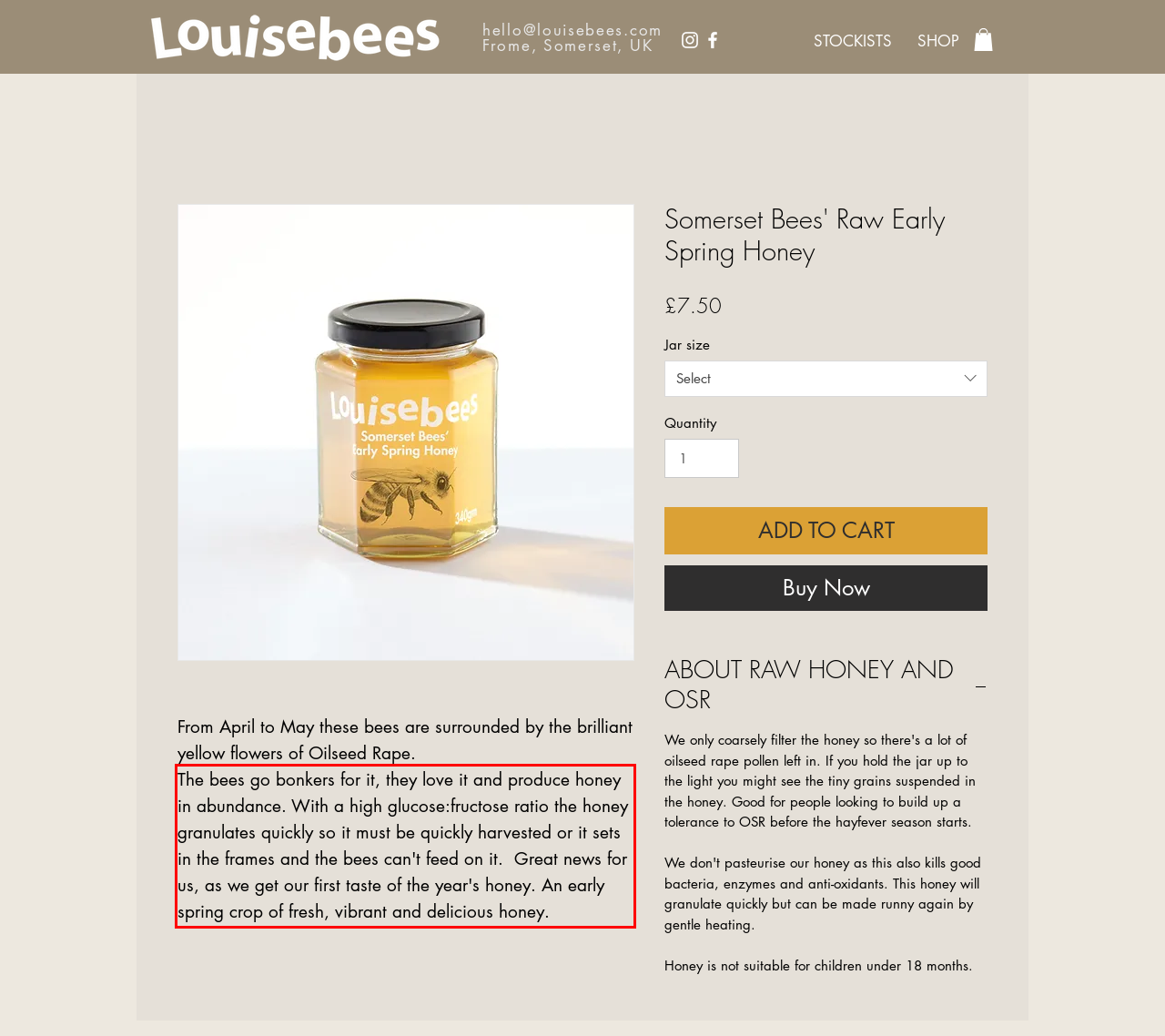Given a screenshot of a webpage with a red bounding box, extract the text content from the UI element inside the red bounding box.

The bees go bonkers for it, they love it and produce honey in abundance. With a high glucose:fructose ratio the honey granulates quickly so it must be quickly harvested or it sets in the frames and the bees can't feed on it. Great news for us, as we get our first taste of the year's honey. An early spring crop of fresh, vibrant and delicious honey.